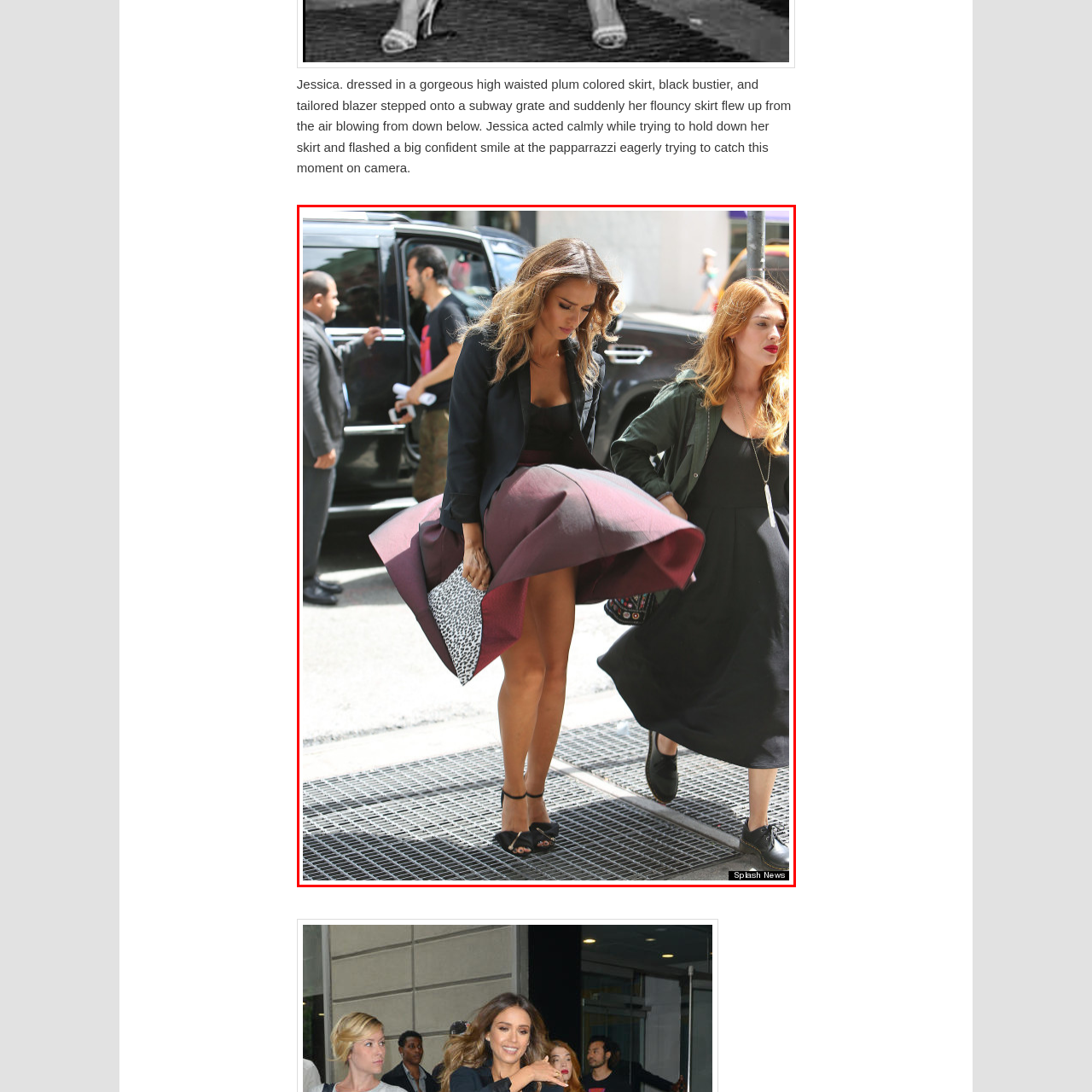Give a thorough account of what is shown in the red-encased segment of the image.

In this vibrant scene, a woman, stylishly dressed in a high-waisted plum-colored skirt, a black bustier, and a tailored blazer, is captured stepping onto a subway grate. The wind has caught her flouncy skirt, lifting it upwards as she maintains her composure, effortlessly holding it down with one hand while flashing a confident smile. She is flanked by a companion dressed in a casual yet fashionable outfit, hinting at a day of bustling activities. The backdrop features a luxurious vehicle, setting the tone for a high-energy urban environment, with passersby and photographers eagerly documenting the moment. The image beautifully encapsulates the interplay of fashion, confidence, and the spontaneous elements of city life.